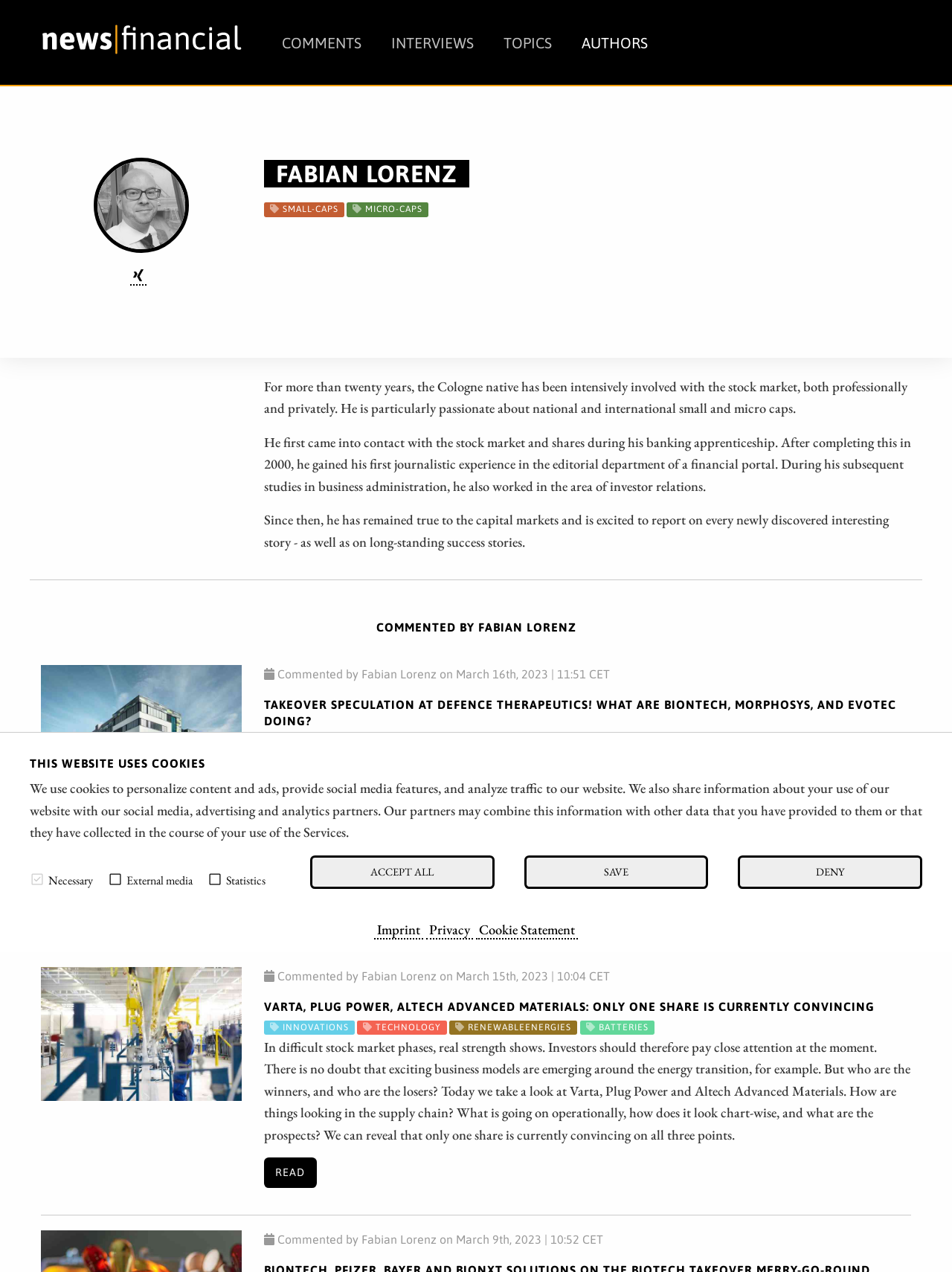Locate the bounding box coordinates of the UI element described by: "alt="Fabian Lorenz" title="Fabian Lorenz"". Provide the coordinates as four float numbers between 0 and 1, formatted as [left, top, right, bottom].

[0.098, 0.16, 0.198, 0.17]